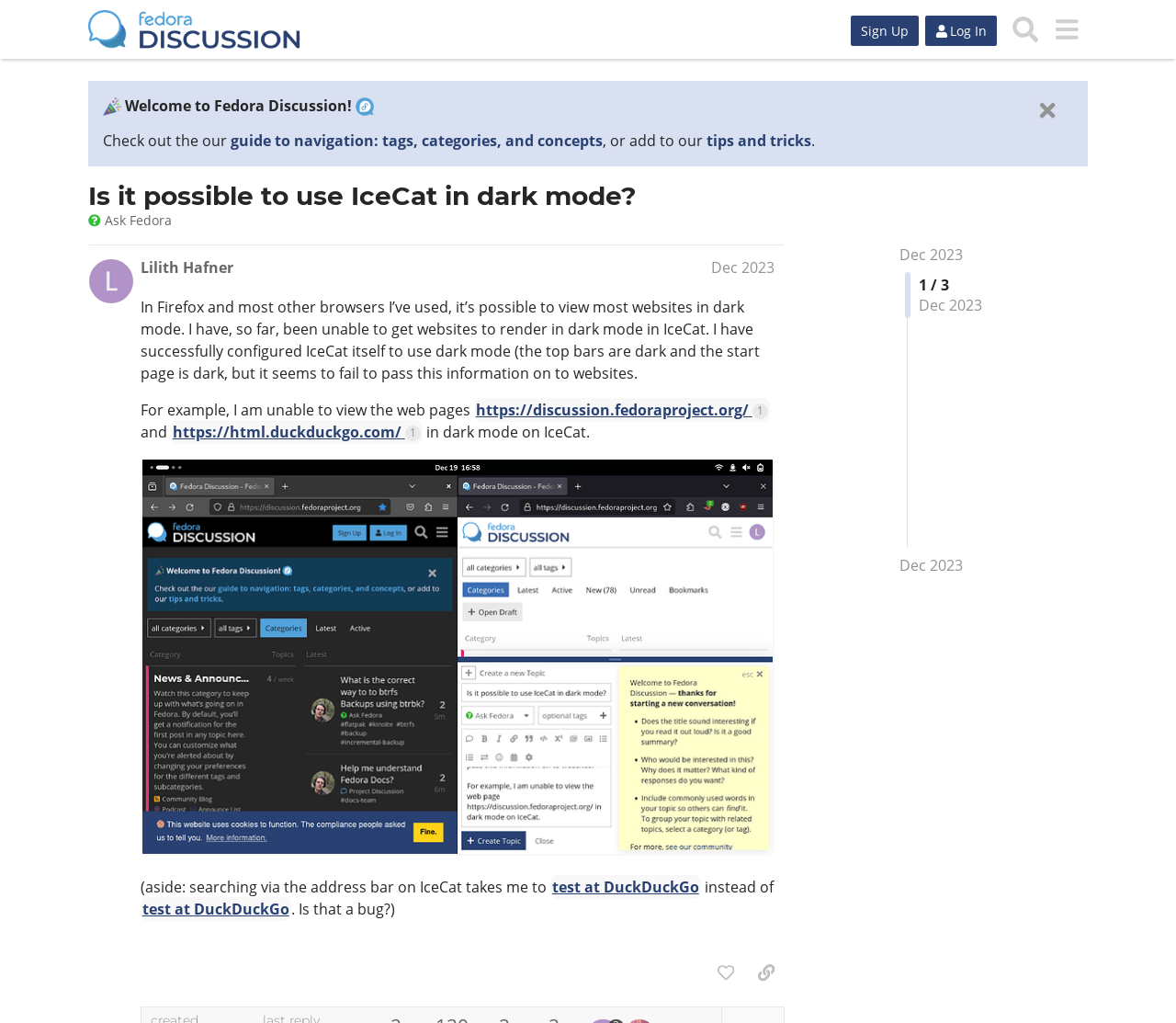What is the date of the last post in the discussion?
Give a single word or phrase as your answer by examining the image.

Dec 20, 2023